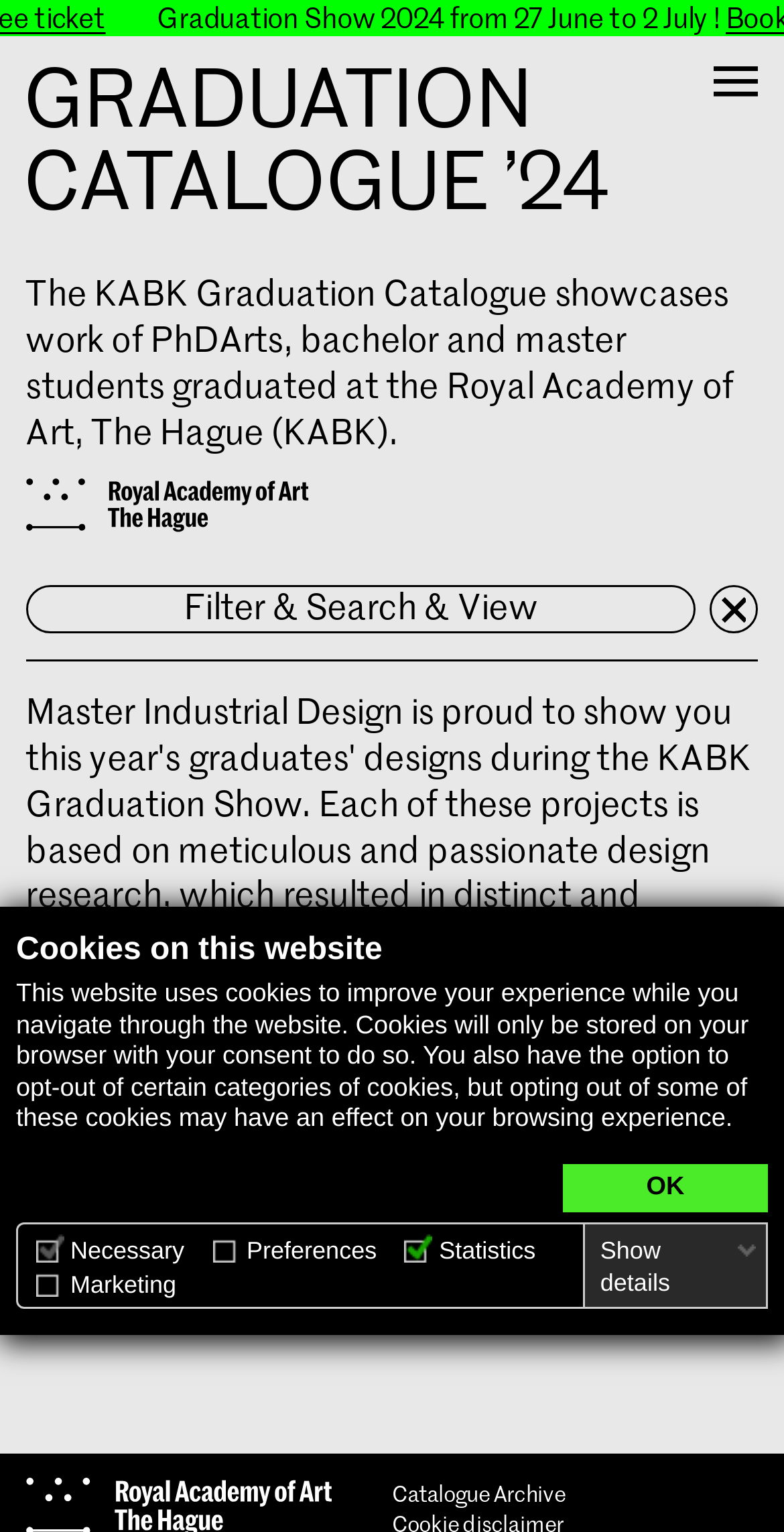What is the 'Catalogue Archive' link for?
Refer to the screenshot and respond with a concise word or phrase.

To access archived catalogues